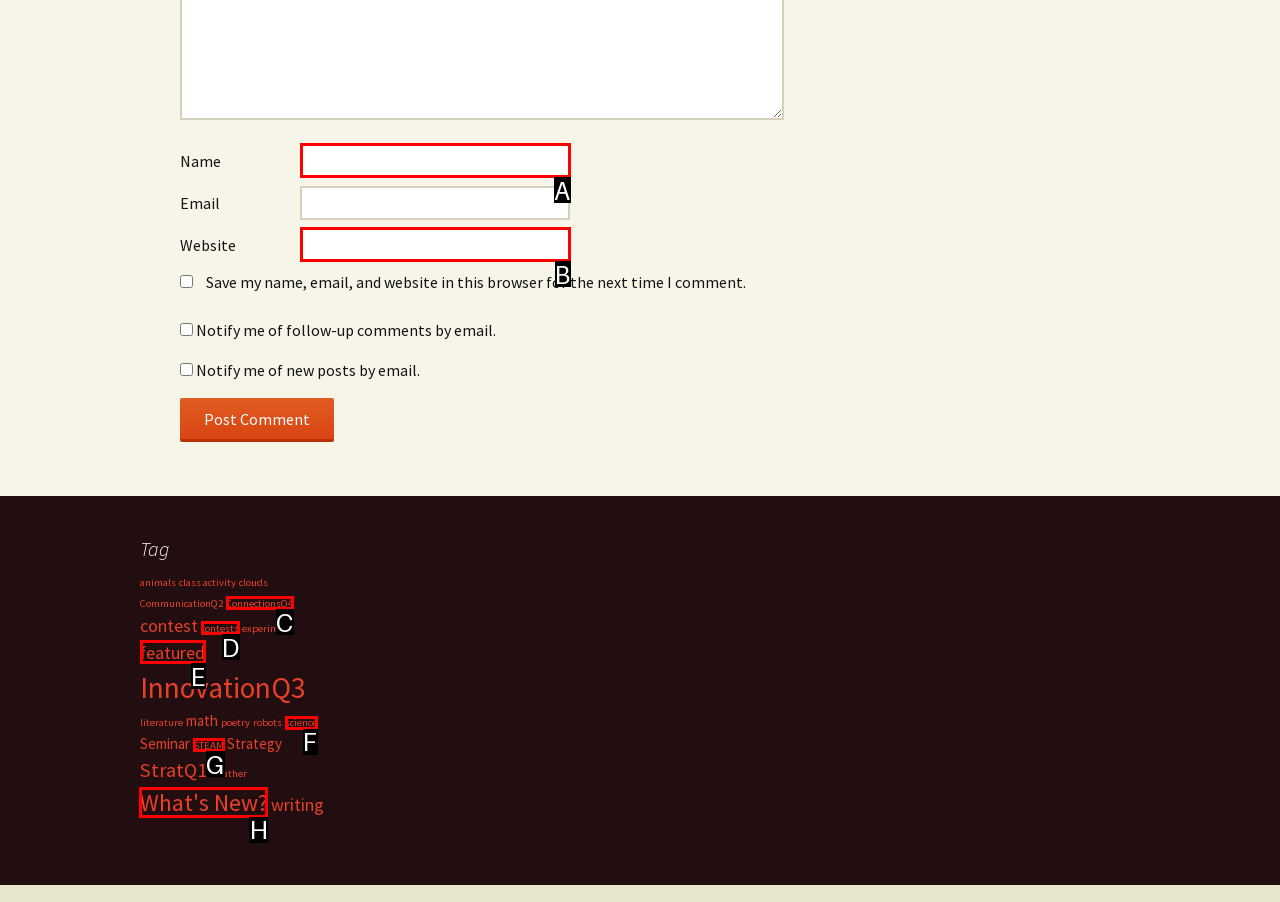Select the appropriate HTML element to click on to finish the task: Click the What's New? link.
Answer with the letter corresponding to the selected option.

H